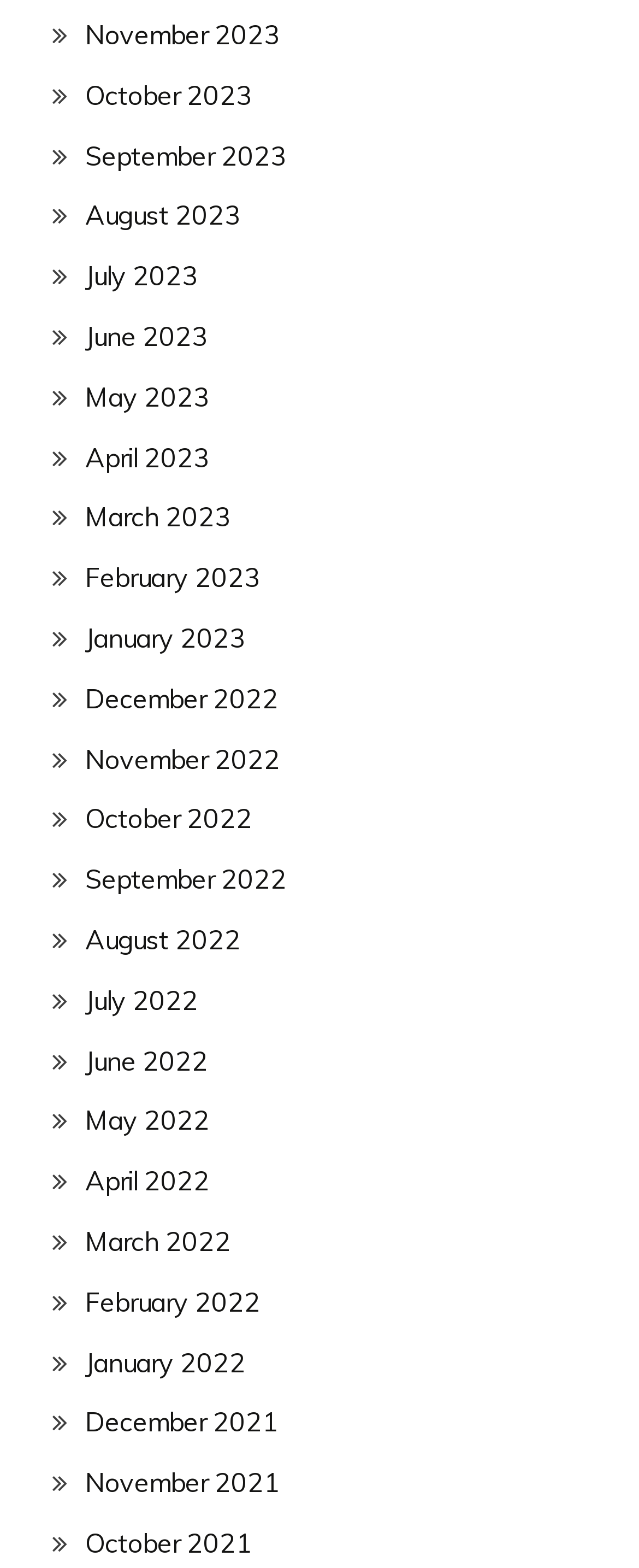Find the bounding box coordinates for the element that must be clicked to complete the instruction: "View January 2022". The coordinates should be four float numbers between 0 and 1, indicated as [left, top, right, bottom].

[0.133, 0.858, 0.385, 0.879]